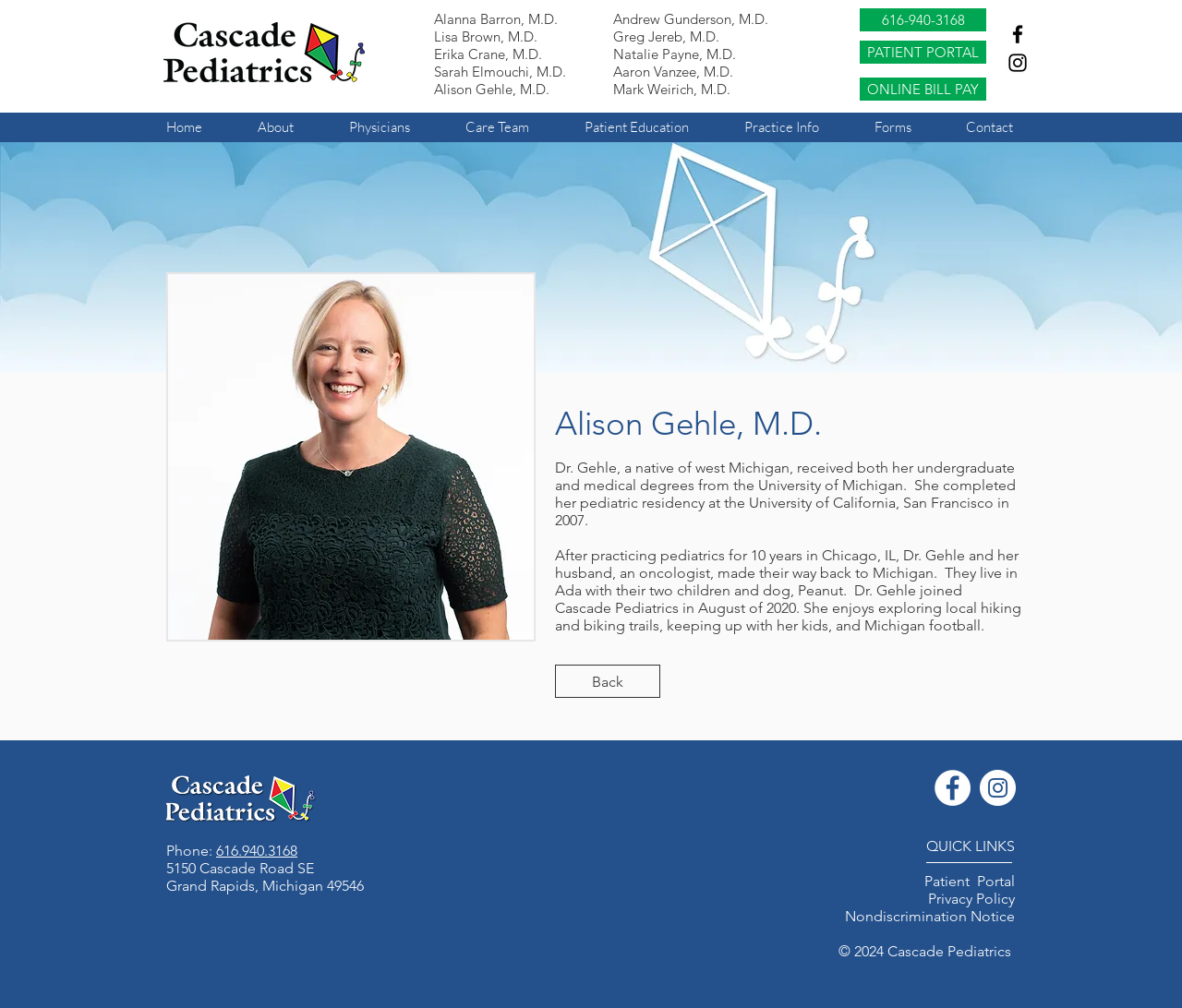How many social media links are there in the social bar section?
Based on the image, answer the question in a detailed manner.

I found the answer by looking at the social bar section of the webpage, where I saw two social media links, one for Facebook and one for Instagram.